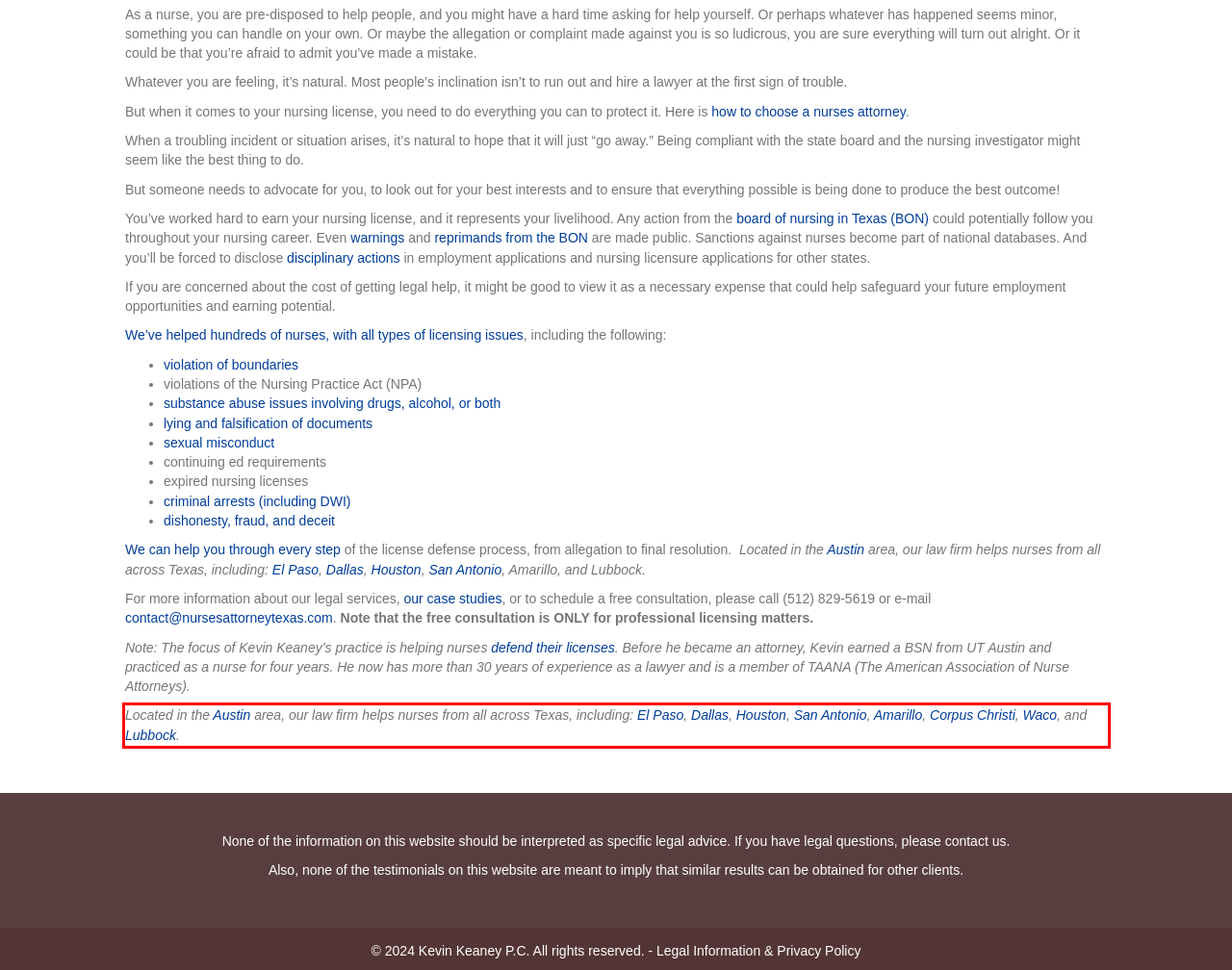Please look at the screenshot provided and find the red bounding box. Extract the text content contained within this bounding box.

Located in the Austin area, our law firm helps nurses from all across Texas, including: El Paso, Dallas, Houston, San Antonio, Amarillo, Corpus Christi, Waco, and Lubbock.